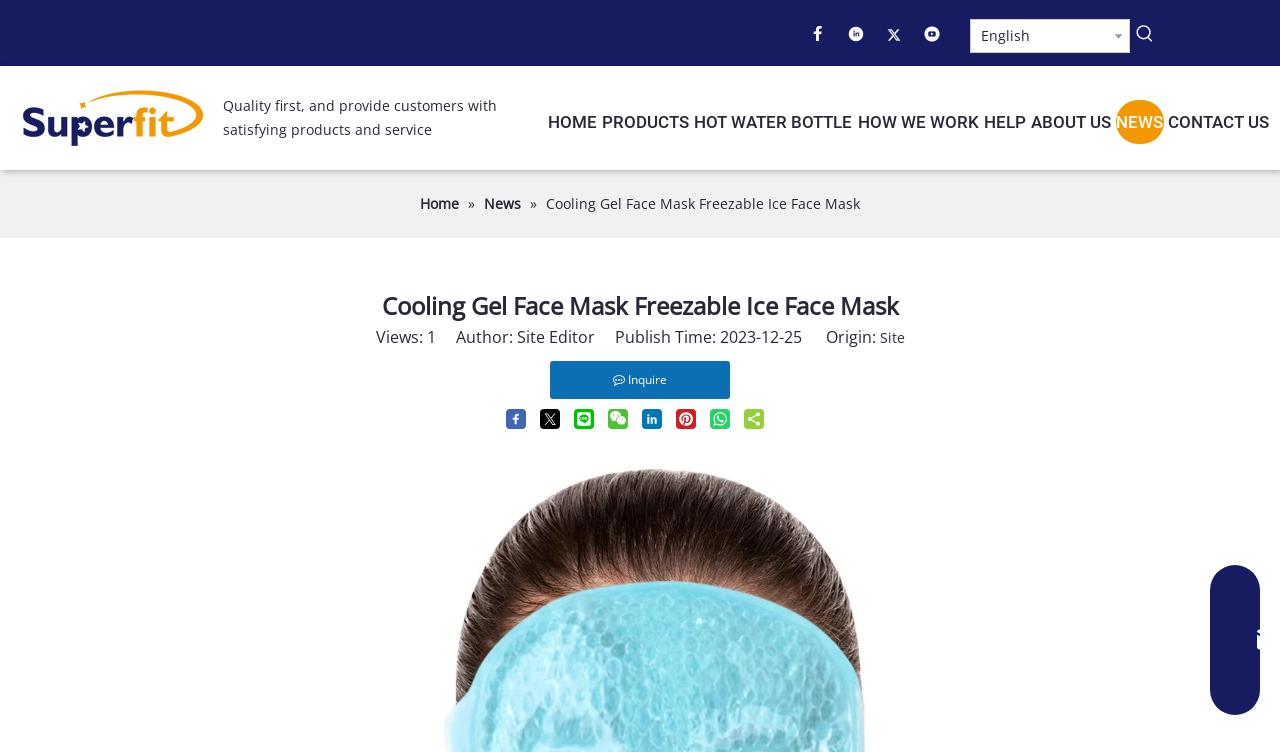Identify the bounding box of the HTML element described here: "Hot Water Bottle". Provide the coordinates as four float numbers between 0 and 1: [left, top, right, bottom].

[0.542, 0.133, 0.667, 0.191]